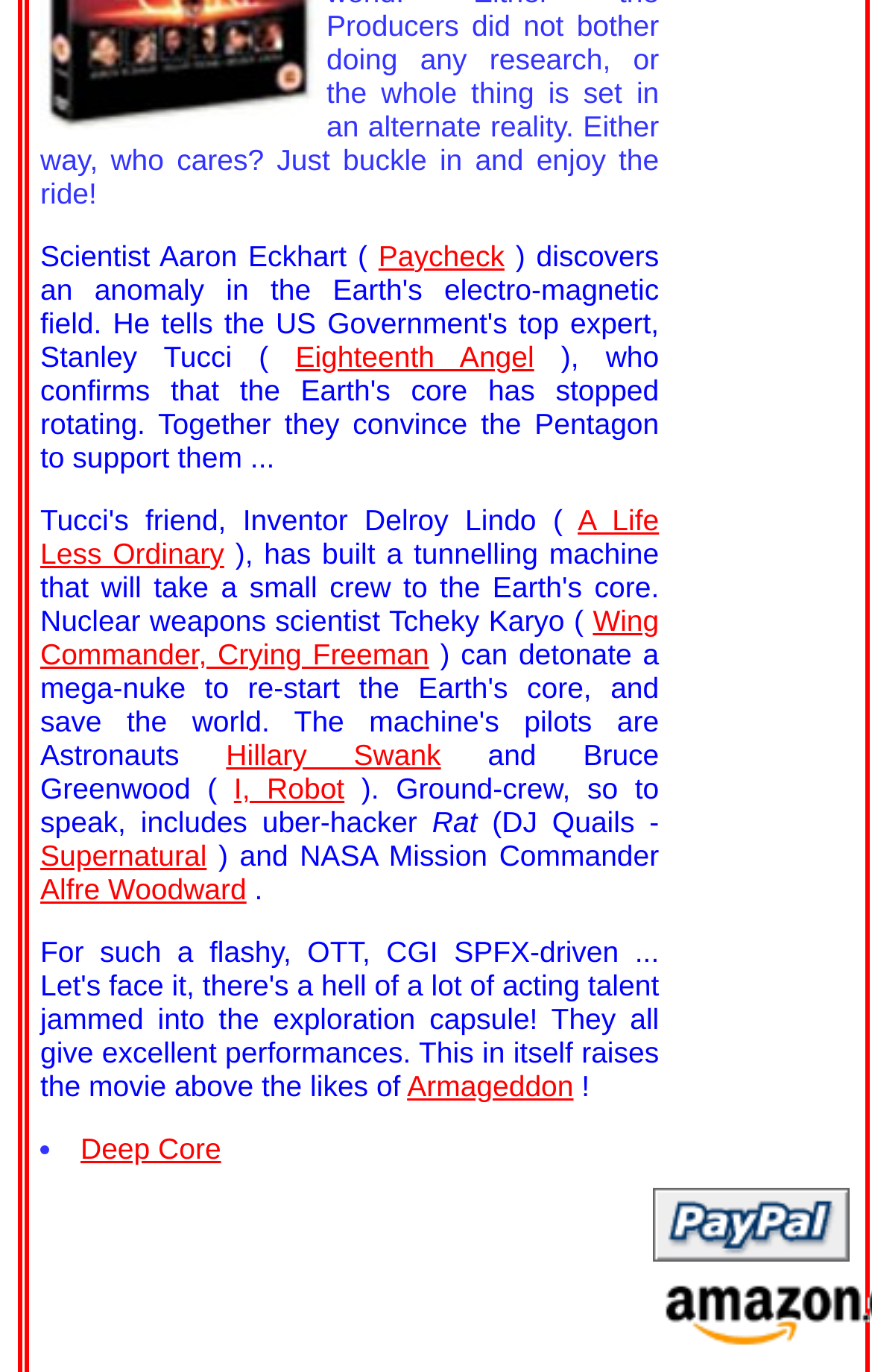Could you find the bounding box coordinates of the clickable area to complete this instruction: "Go to the Supernatural page"?

[0.046, 0.611, 0.237, 0.636]